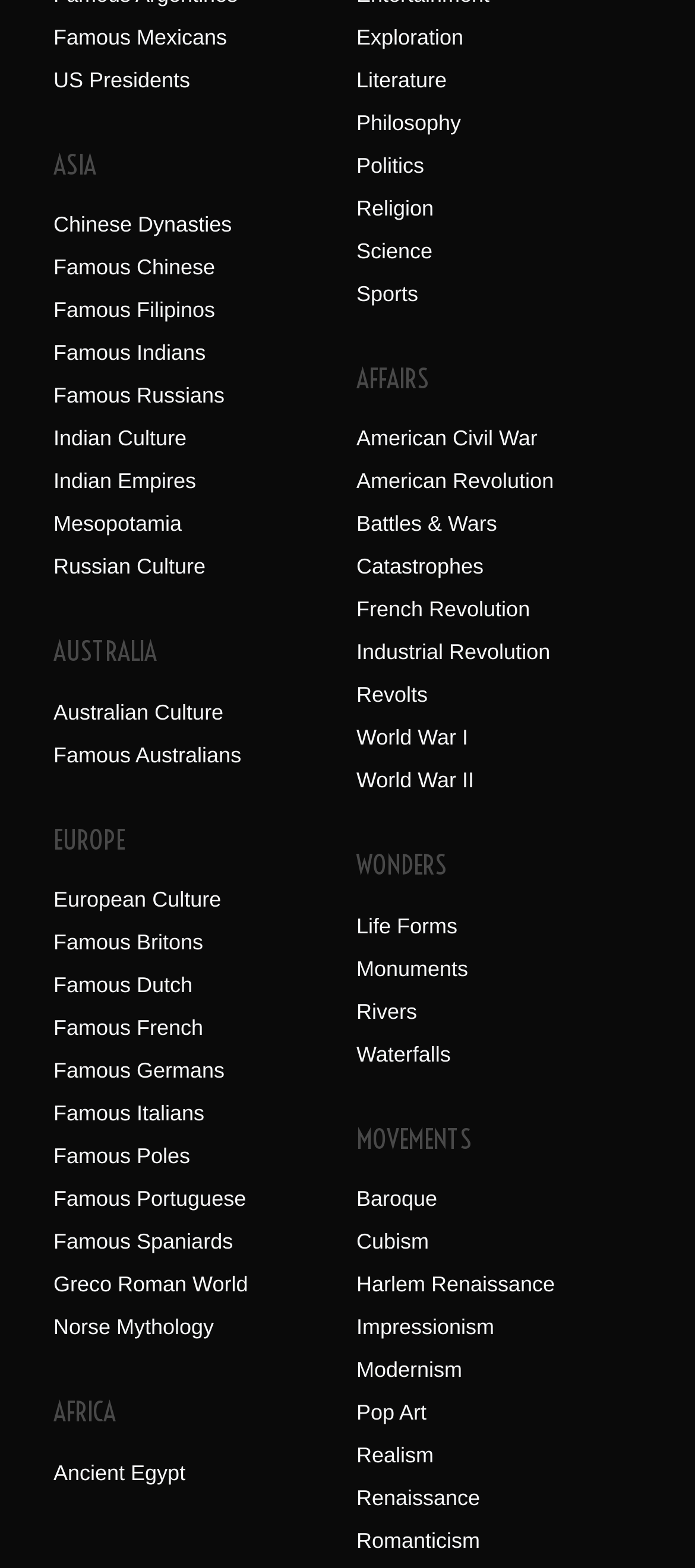What is the topic of the link 'Battles & Wars'?
Answer the question based on the image using a single word or a brief phrase.

AFFAIRS